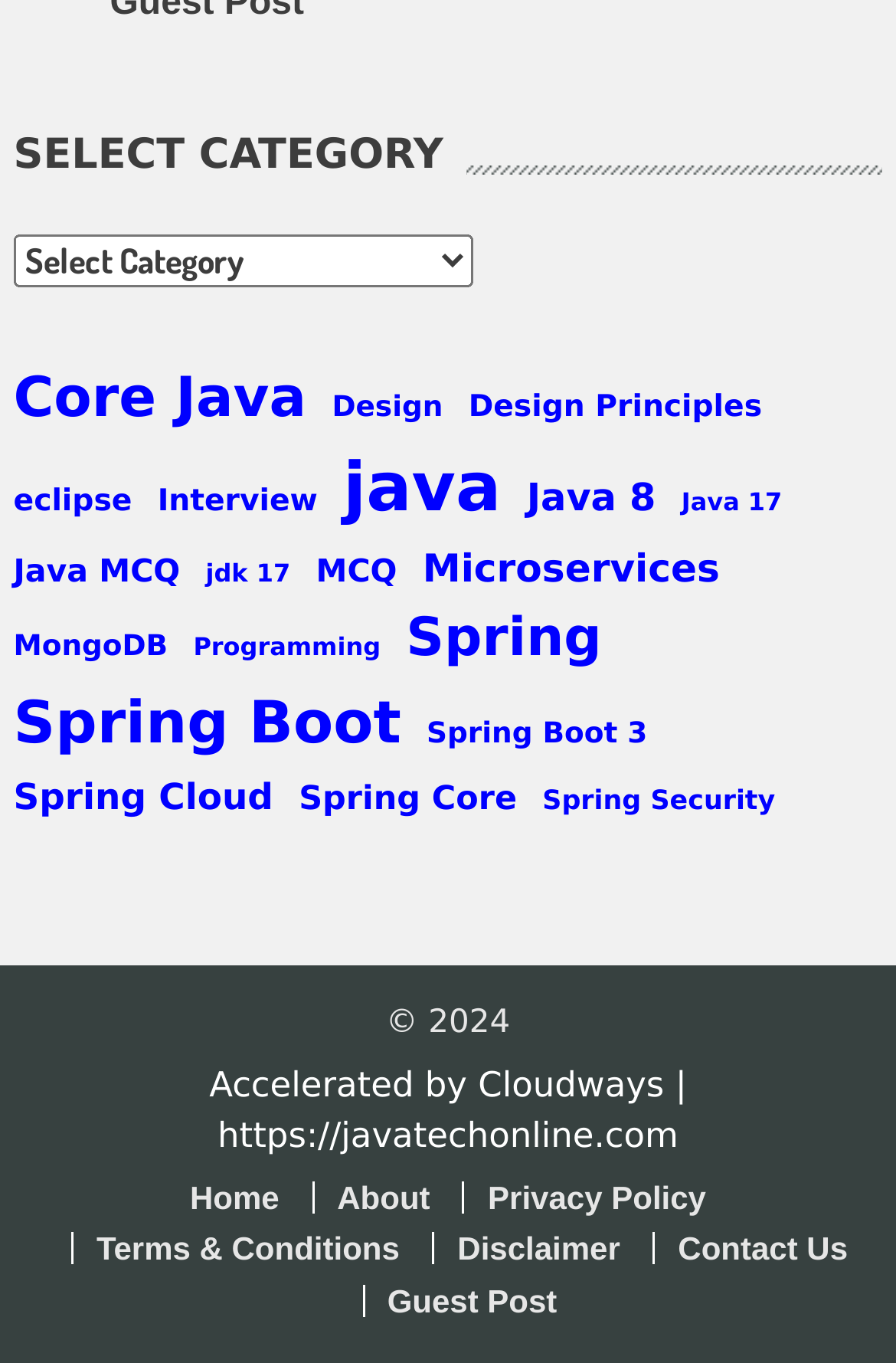Locate the bounding box coordinates of the element that needs to be clicked to carry out the instruction: "View Core Java items". The coordinates should be given as four float numbers ranging from 0 to 1, i.e., [left, top, right, bottom].

[0.015, 0.261, 0.342, 0.322]